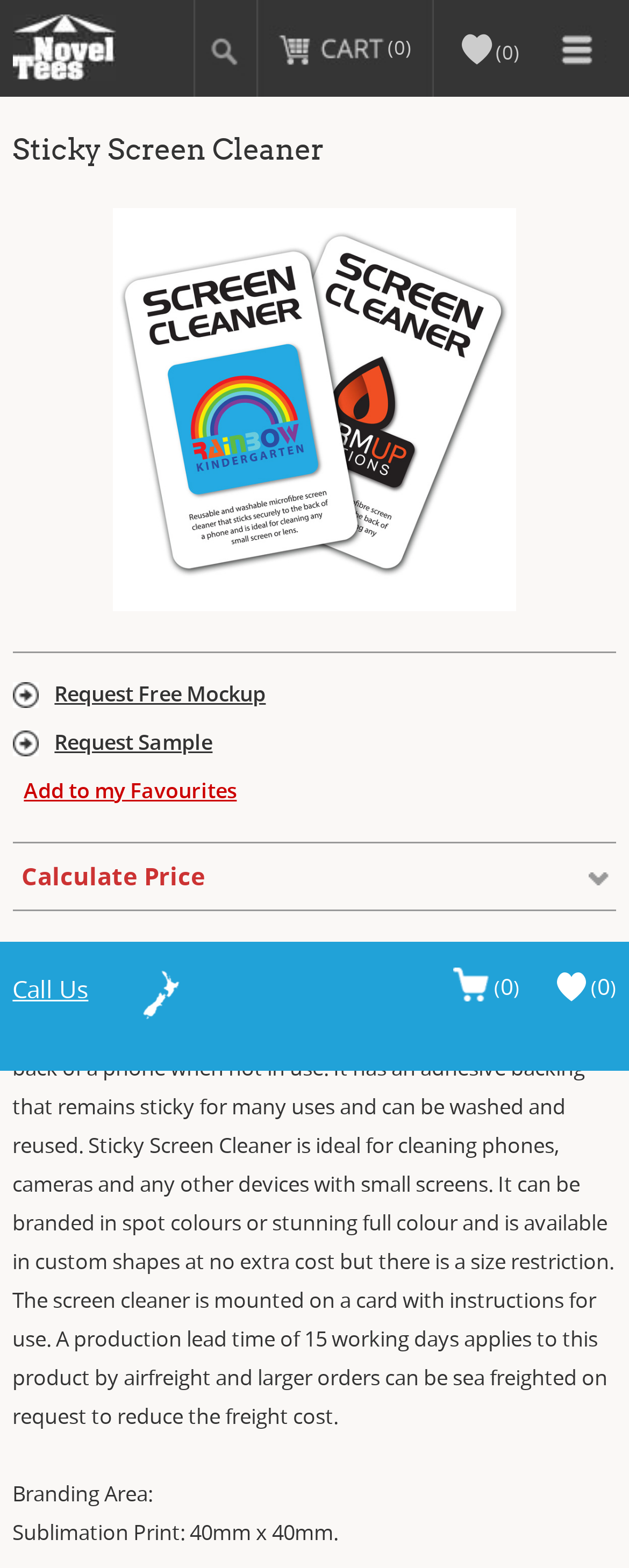Based on the description "Request Free Mockup", find the bounding box of the specified UI element.

[0.02, 0.433, 0.423, 0.451]